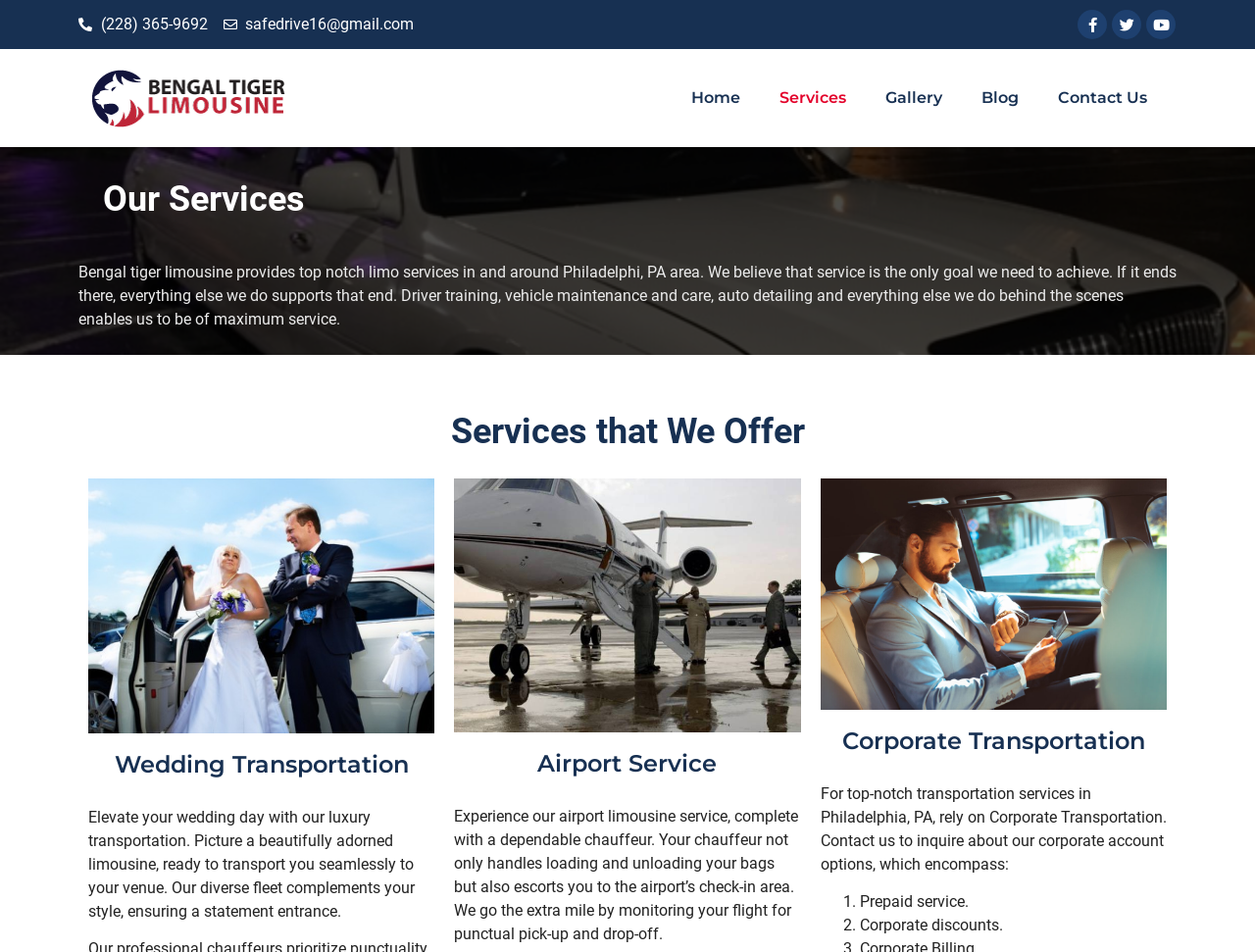Using the element description: "Services", determine the bounding box coordinates. The coordinates should be in the format [left, top, right, bottom], with values between 0 and 1.

[0.605, 0.079, 0.69, 0.127]